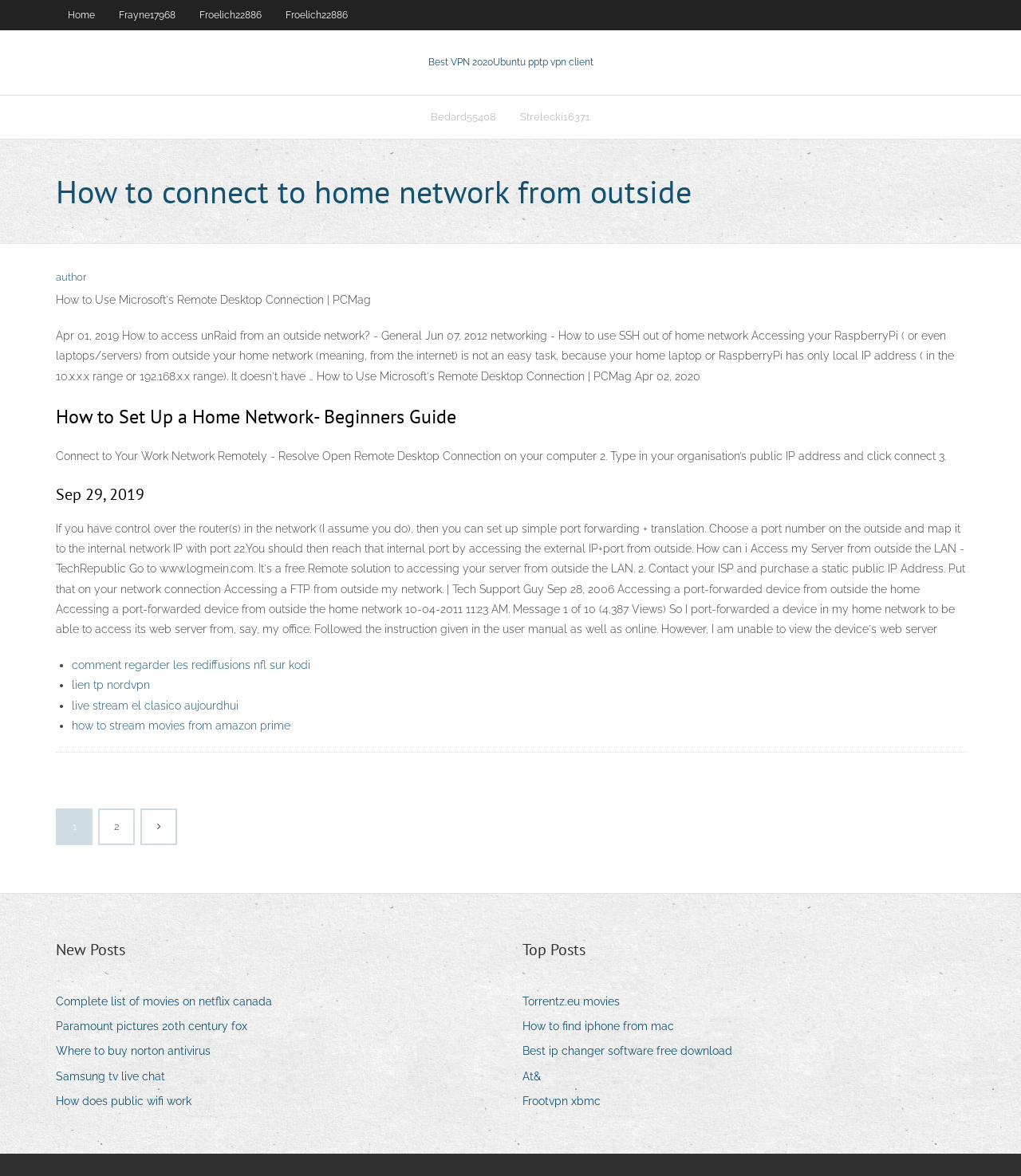How many links are in the first LayoutTable?
Using the image, provide a concise answer in one word or a short phrase.

4